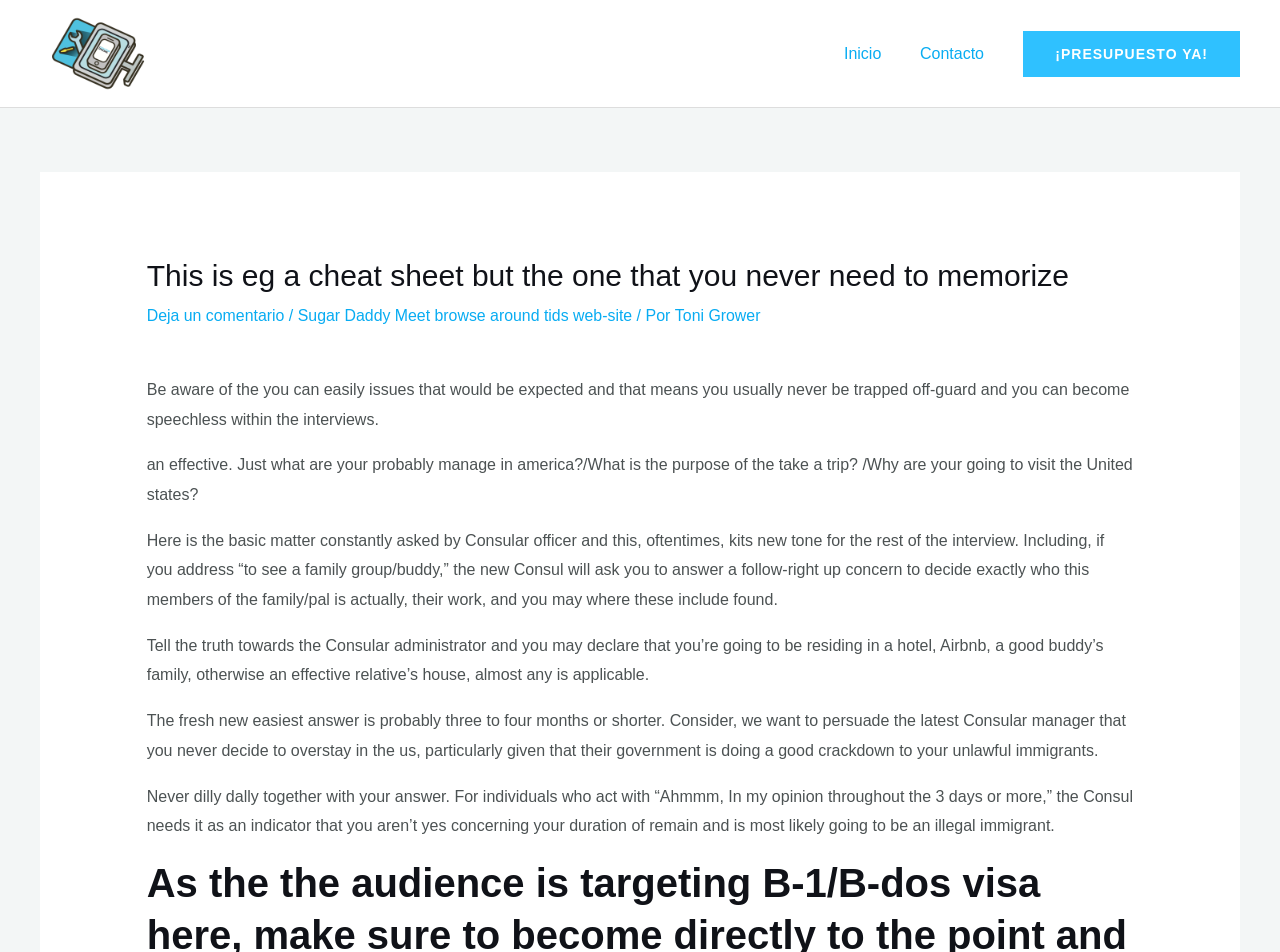Give the bounding box coordinates for this UI element: "Deja un comentario". The coordinates should be four float numbers between 0 and 1, arranged as [left, top, right, bottom].

[0.115, 0.322, 0.223, 0.34]